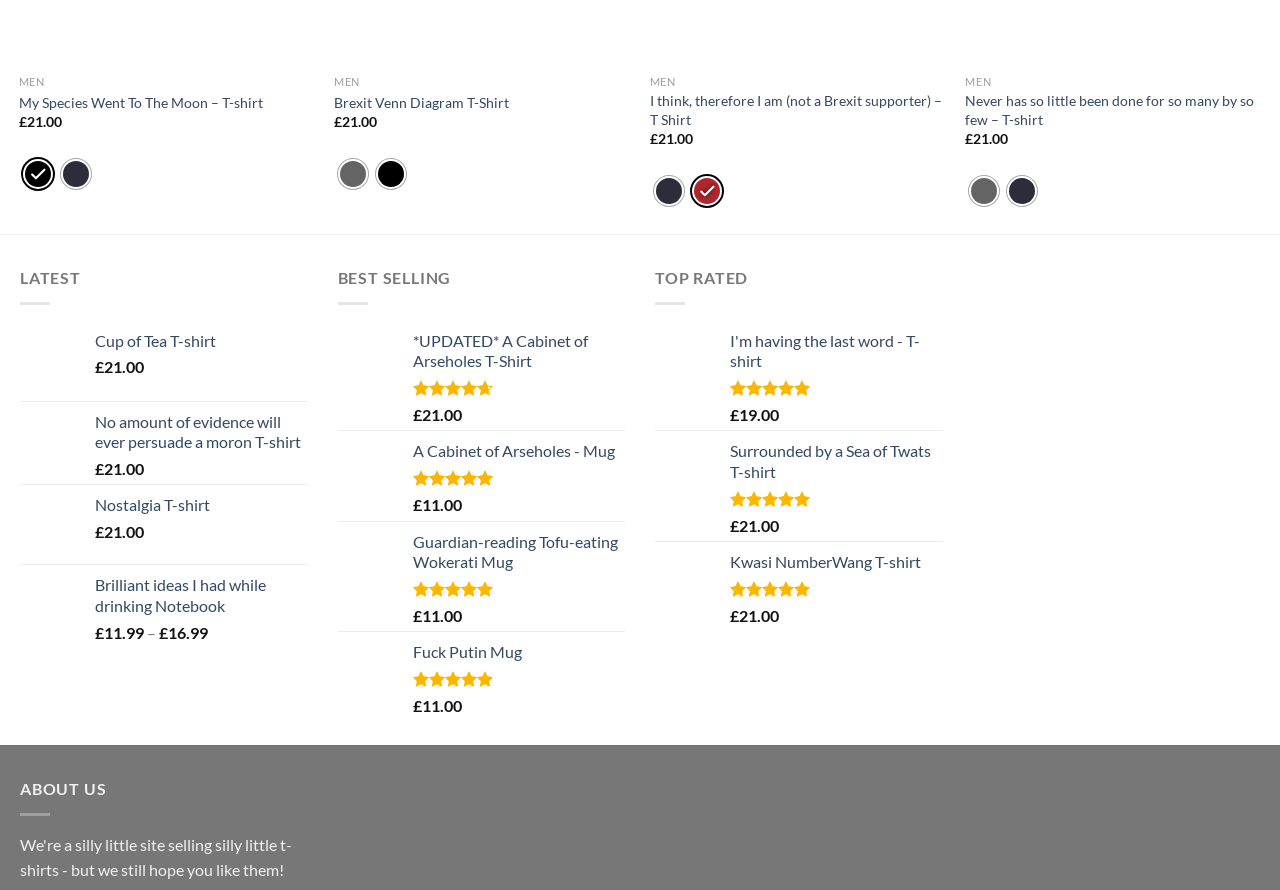Identify the bounding box coordinates for the element that needs to be clicked to fulfill this instruction: "Click the Brexit Venn Diagram T-Shirt link". Provide the coordinates in the format of four float numbers between 0 and 1: [left, top, right, bottom].

[0.261, 0.105, 0.398, 0.126]